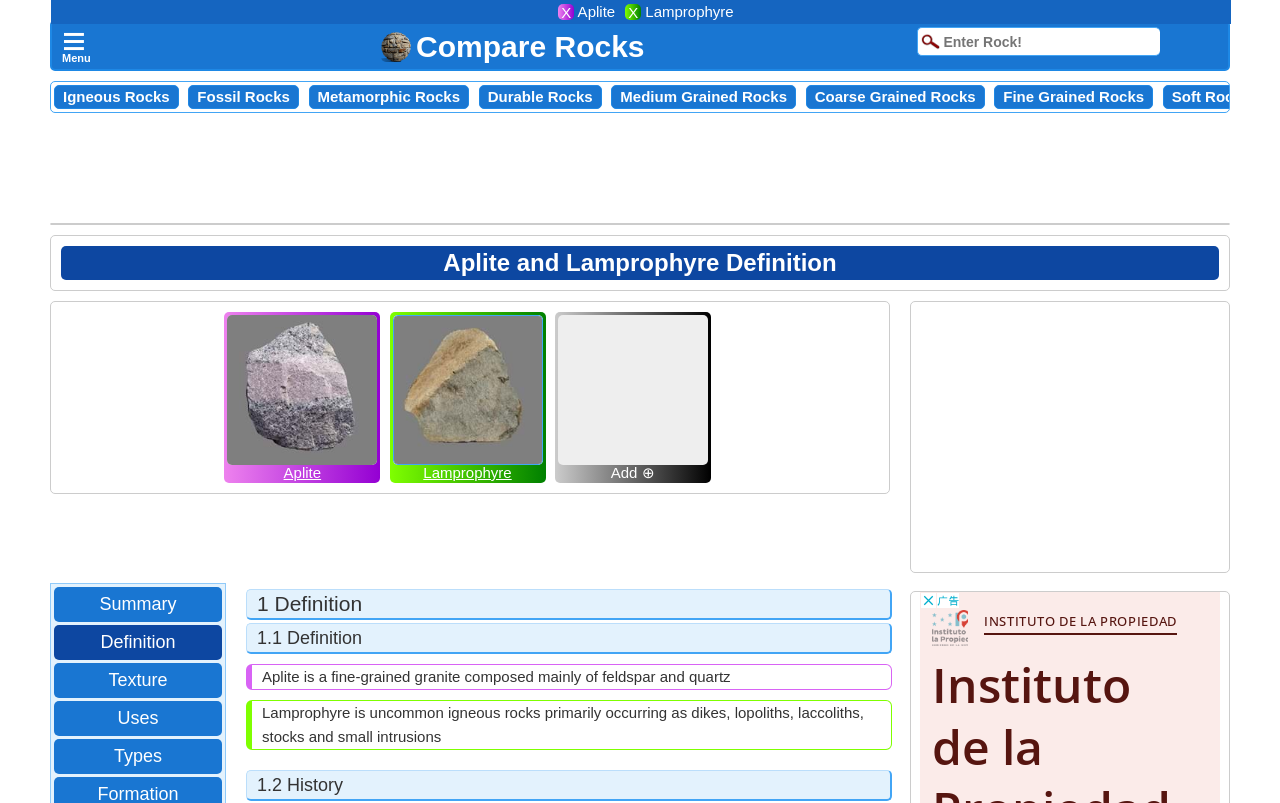Identify and generate the primary title of the webpage.

Aplite and Lamprophyre Definition